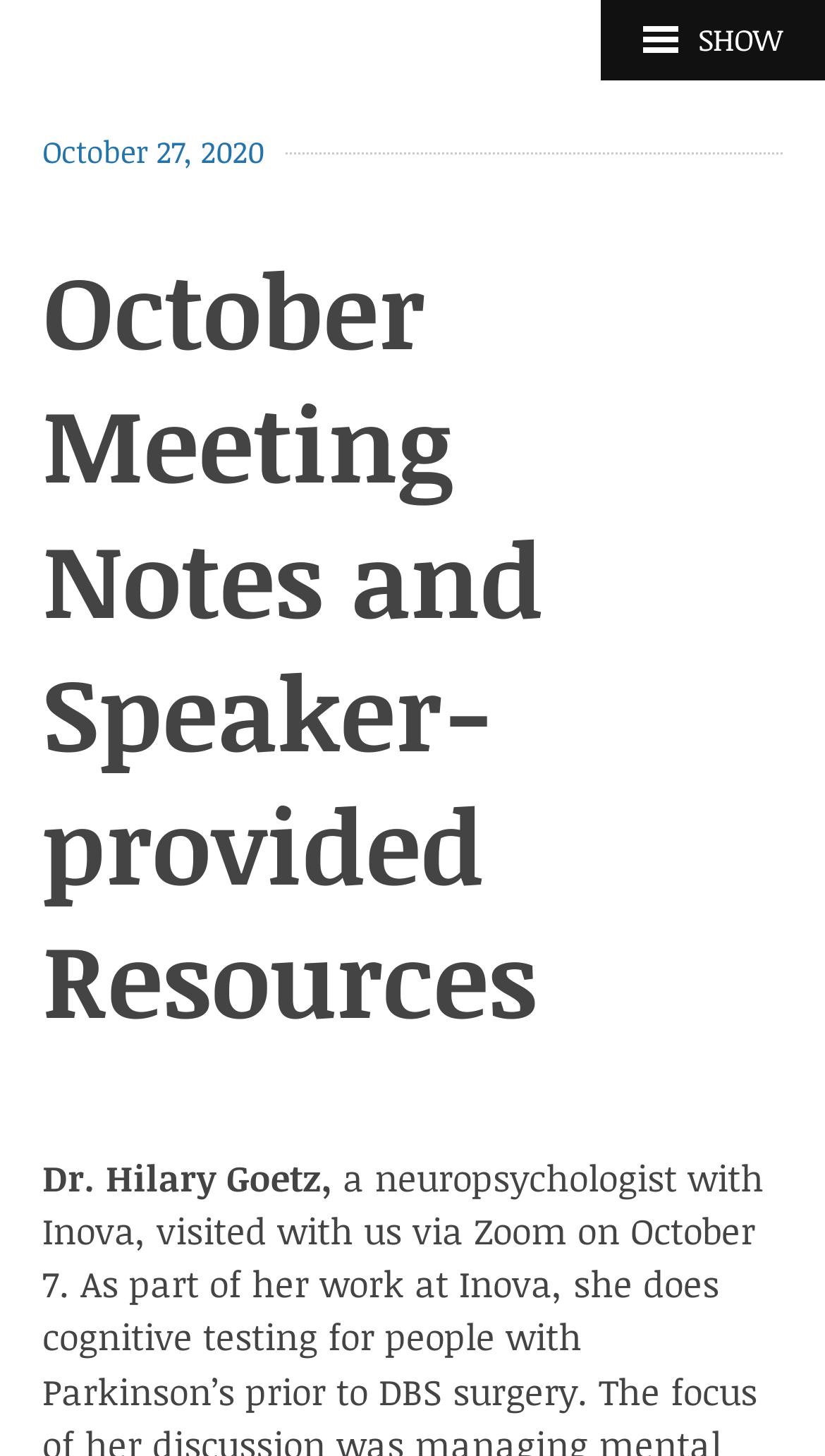Calculate the bounding box coordinates for the UI element based on the following description: "October 27, 2020October 28, 2020". Ensure the coordinates are four float numbers between 0 and 1, i.e., [left, top, right, bottom].

[0.051, 0.09, 0.321, 0.118]